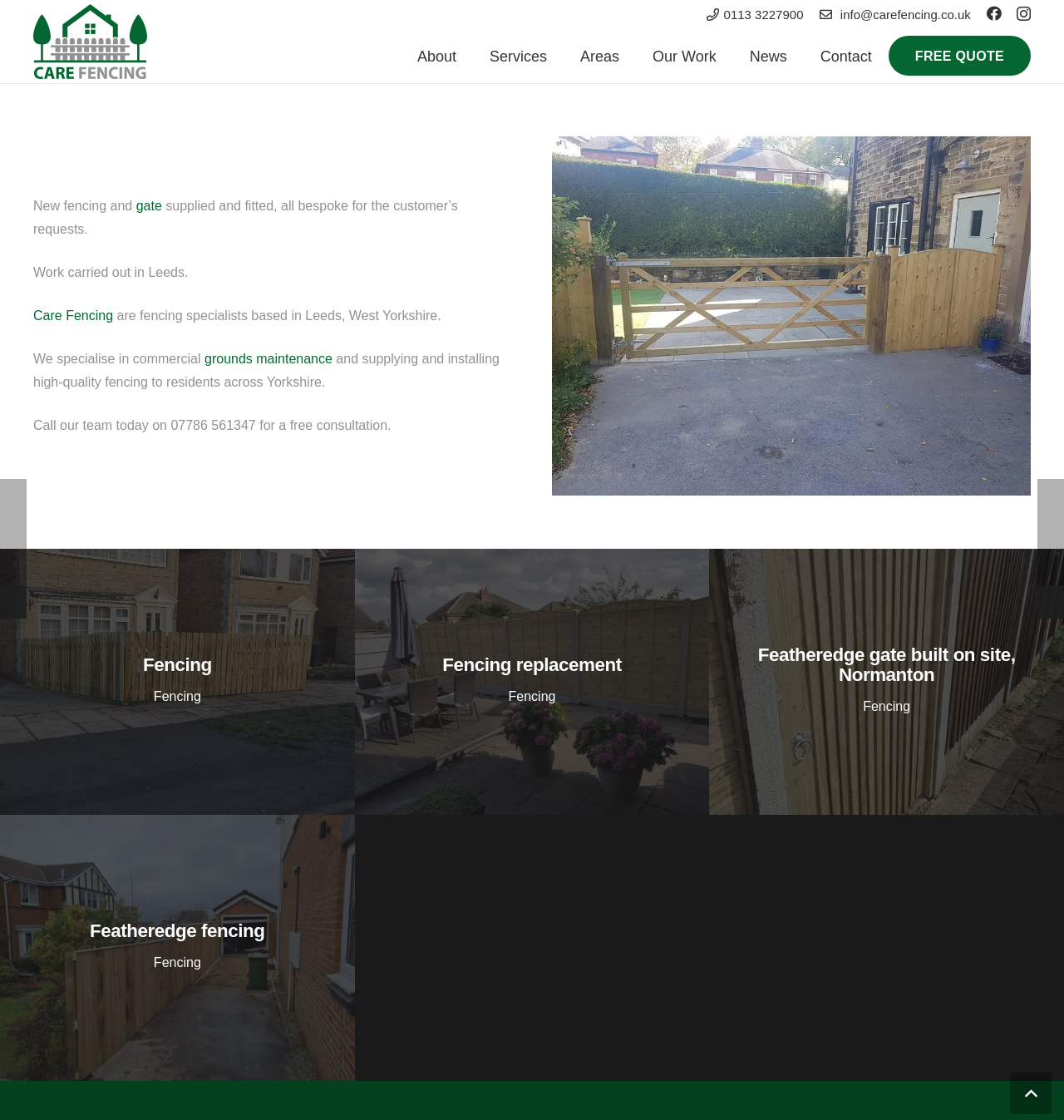Please answer the following question using a single word or phrase: What is the company name of the fencing service?

Care Fencing